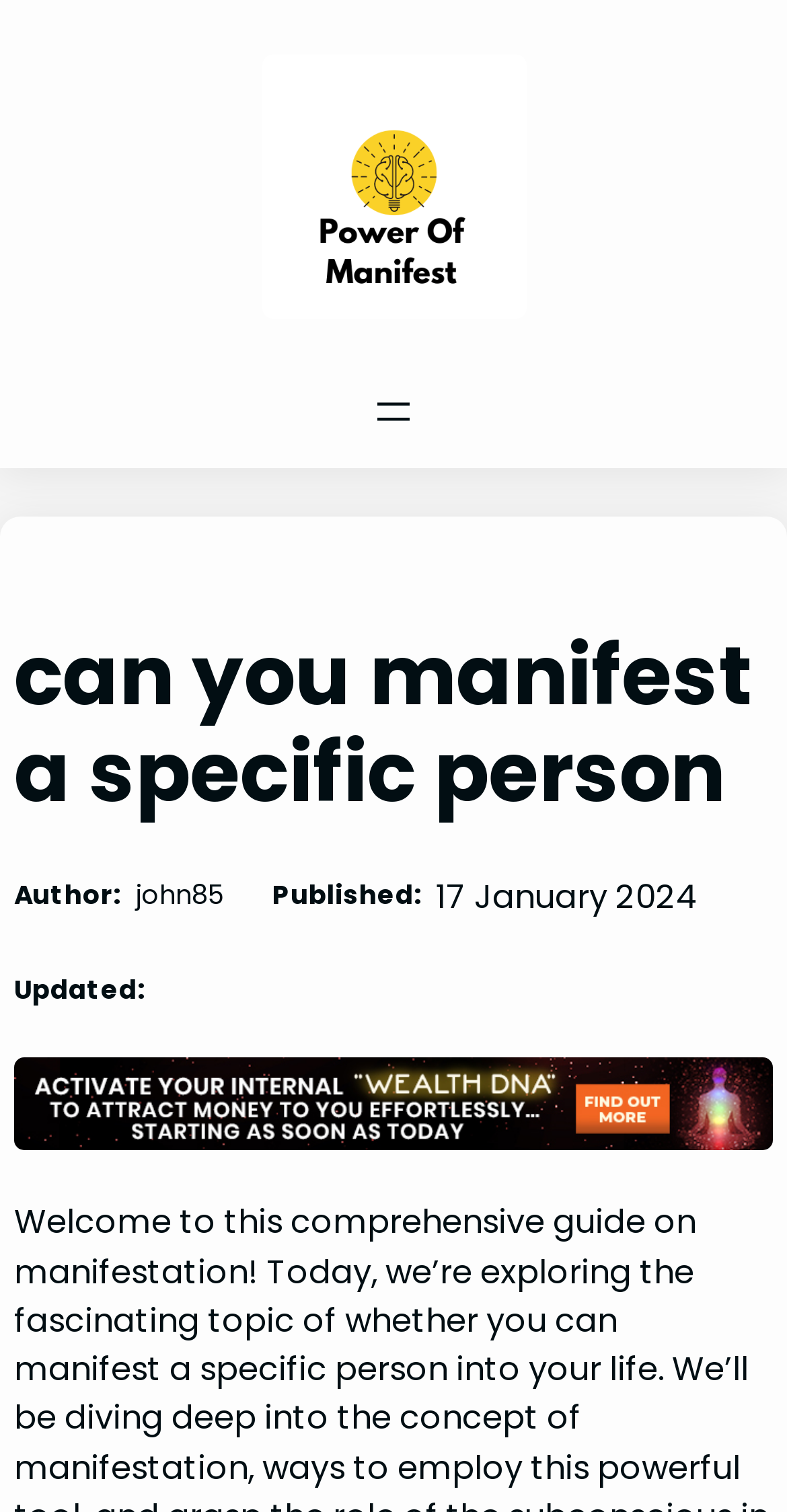Review the image closely and give a comprehensive answer to the question: How many figures are on the webpage?

I counted the number of 'figure' elements on the webpage and found two of them, one with a 'link' element inside it and another with a 'link' element inside it as well.